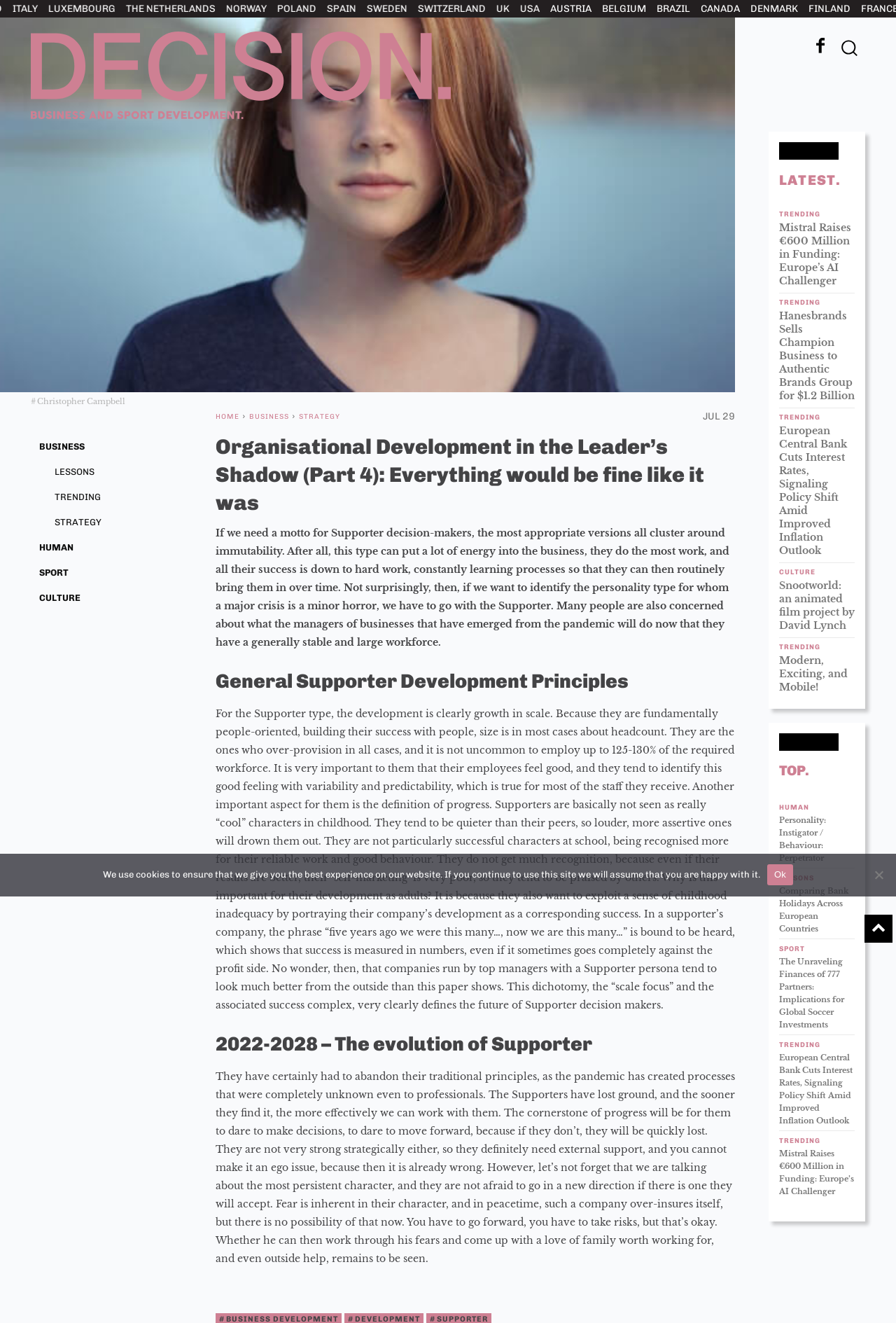What is the category of the article 'Mistral Raises €600 Million in Funding: Europe’s AI Challenger'?
Using the visual information from the image, give a one-word or short-phrase answer.

TRENDING